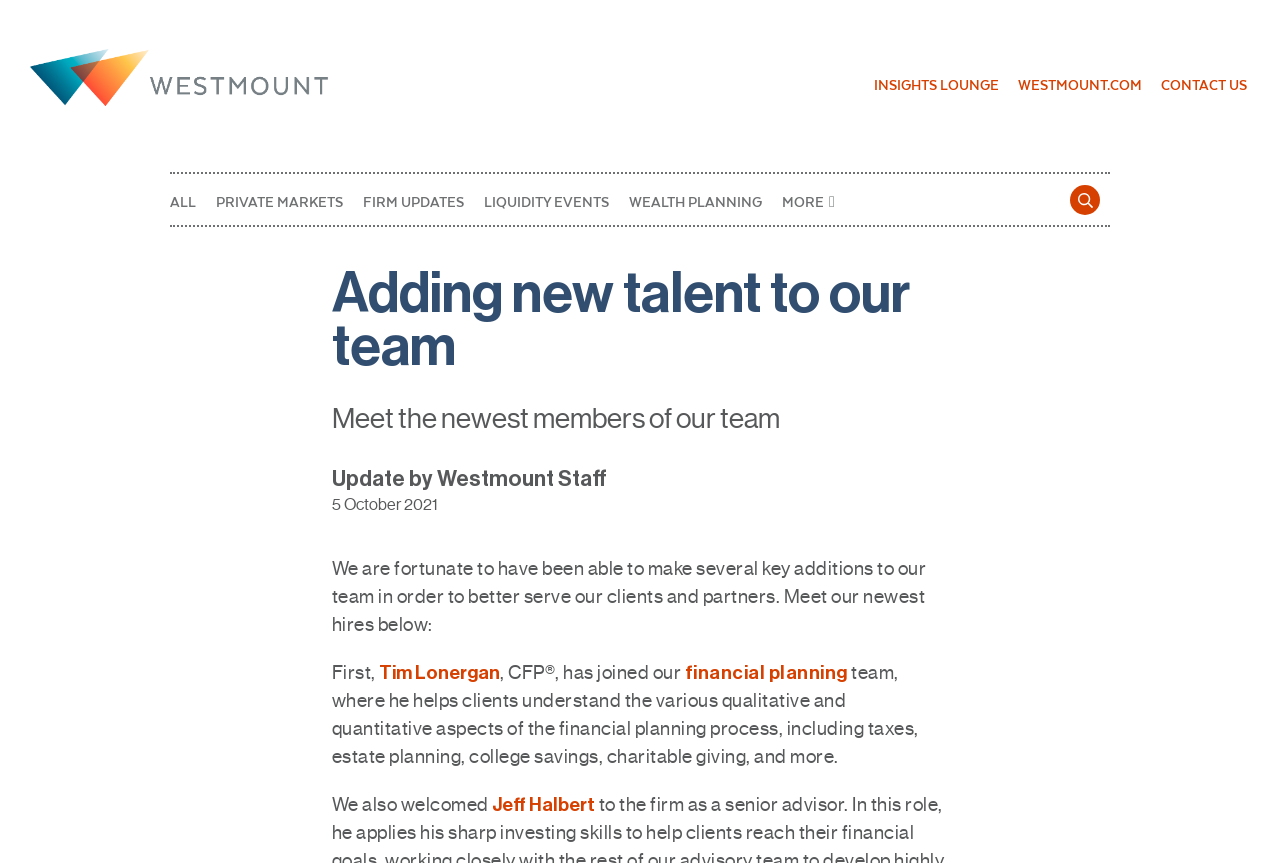Answer the question briefly using a single word or phrase: 
How many new team members are introduced?

At least 2